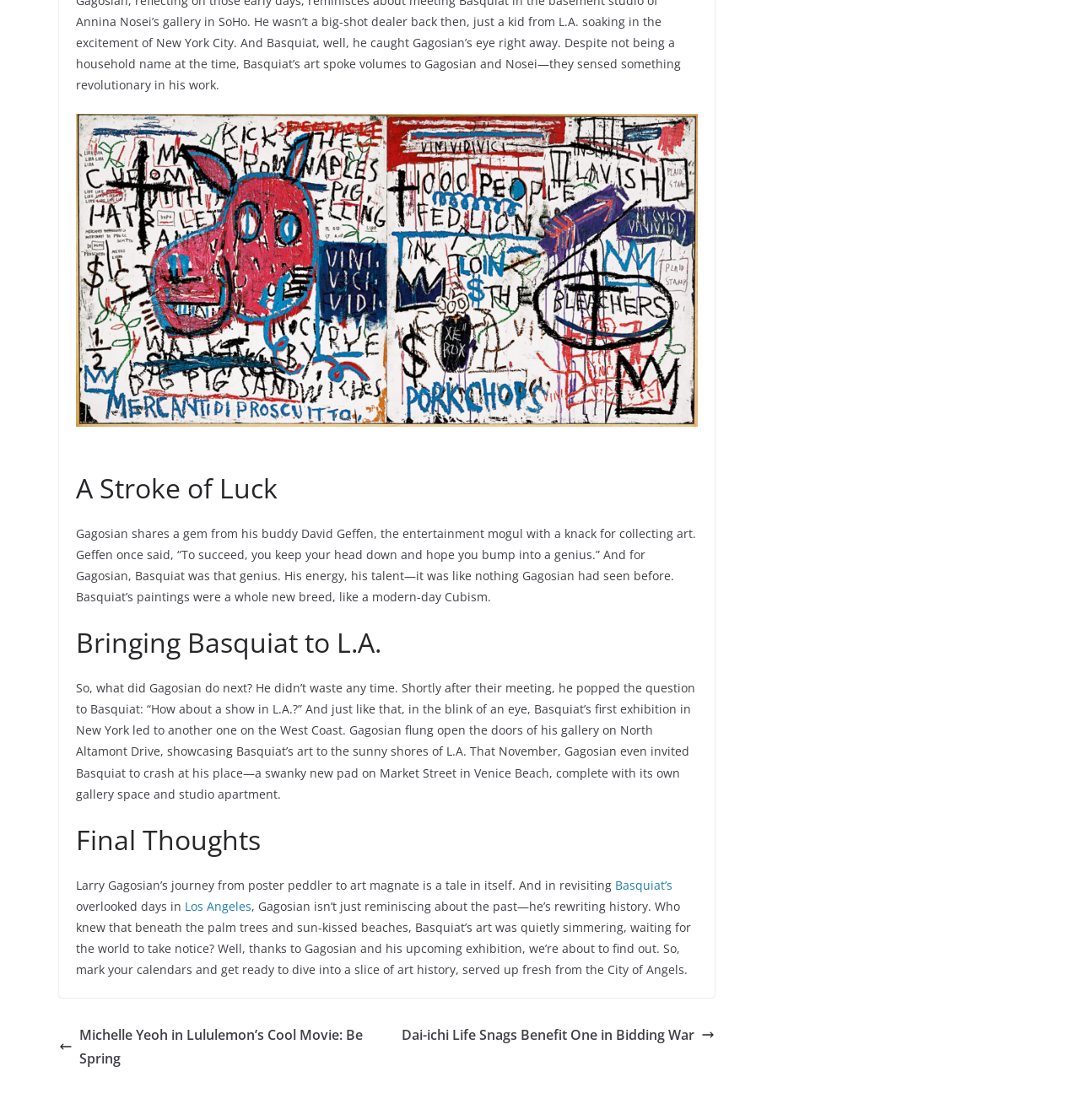Identify the bounding box for the UI element that is described as follows: "An Themof The ants".

[0.137, 0.948, 0.227, 0.959]